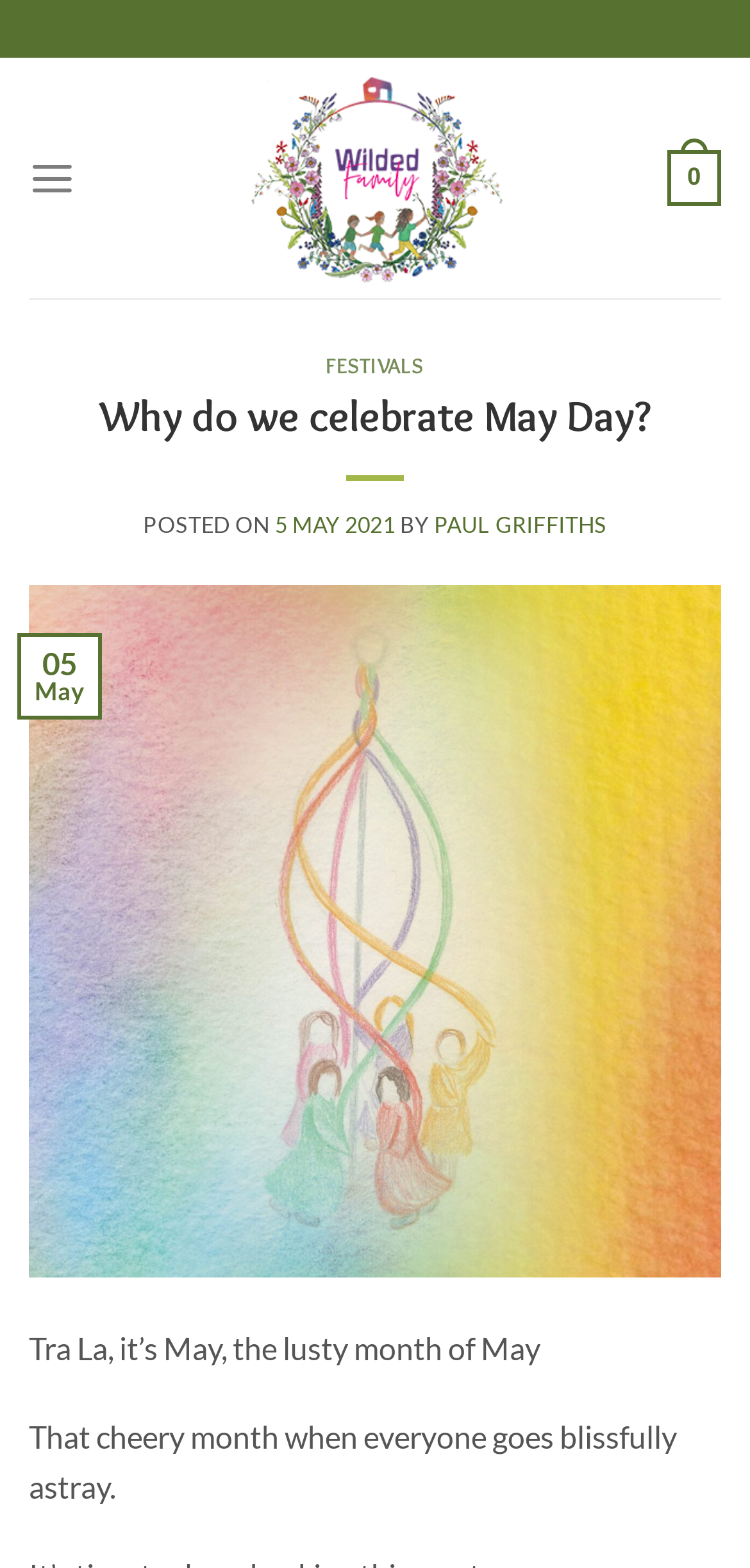Extract the bounding box coordinates for the described element: "5 May 2021". The coordinates should be represented as four float numbers between 0 and 1: [left, top, right, bottom].

[0.367, 0.327, 0.527, 0.343]